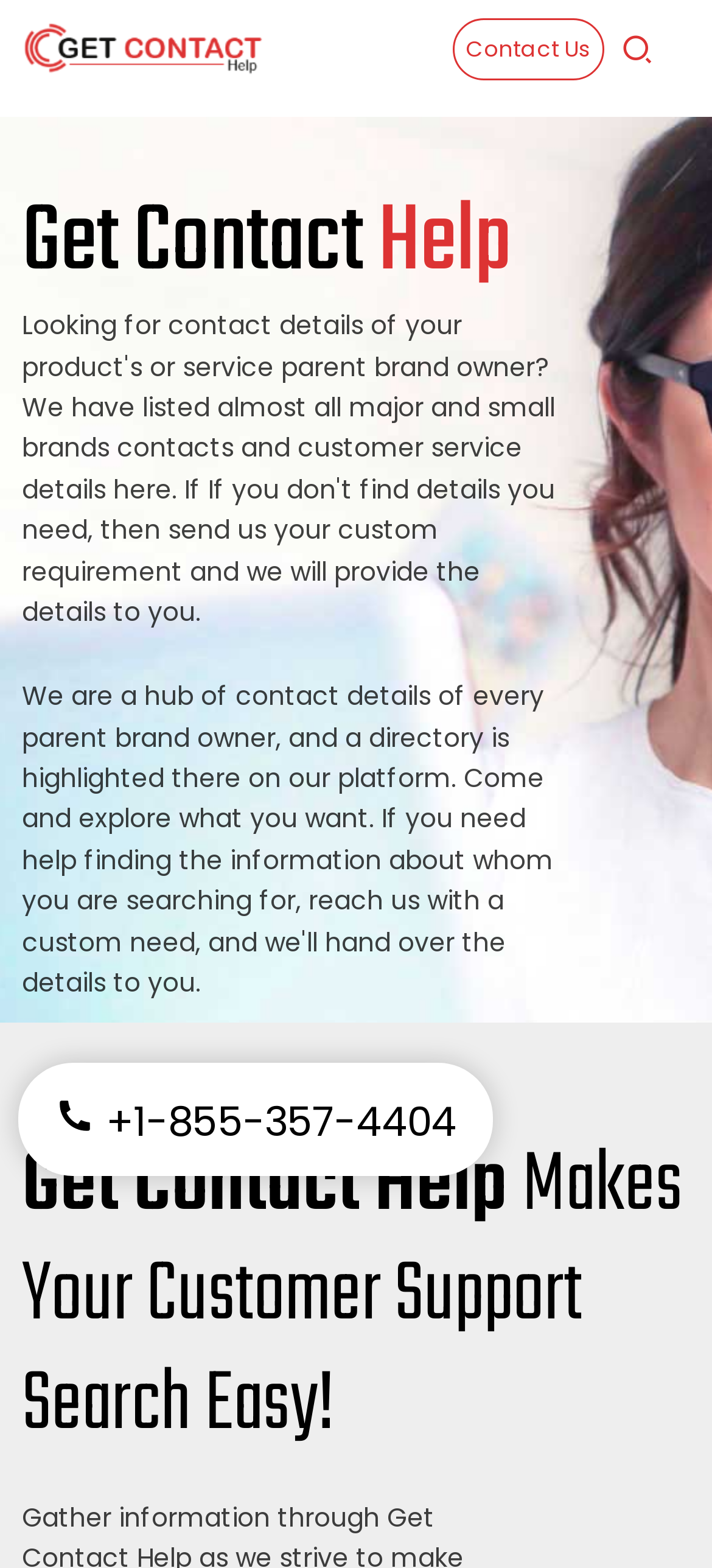Answer the question with a single word or phrase: 
What is the text of the main heading on the webpage?

Get Contact Help